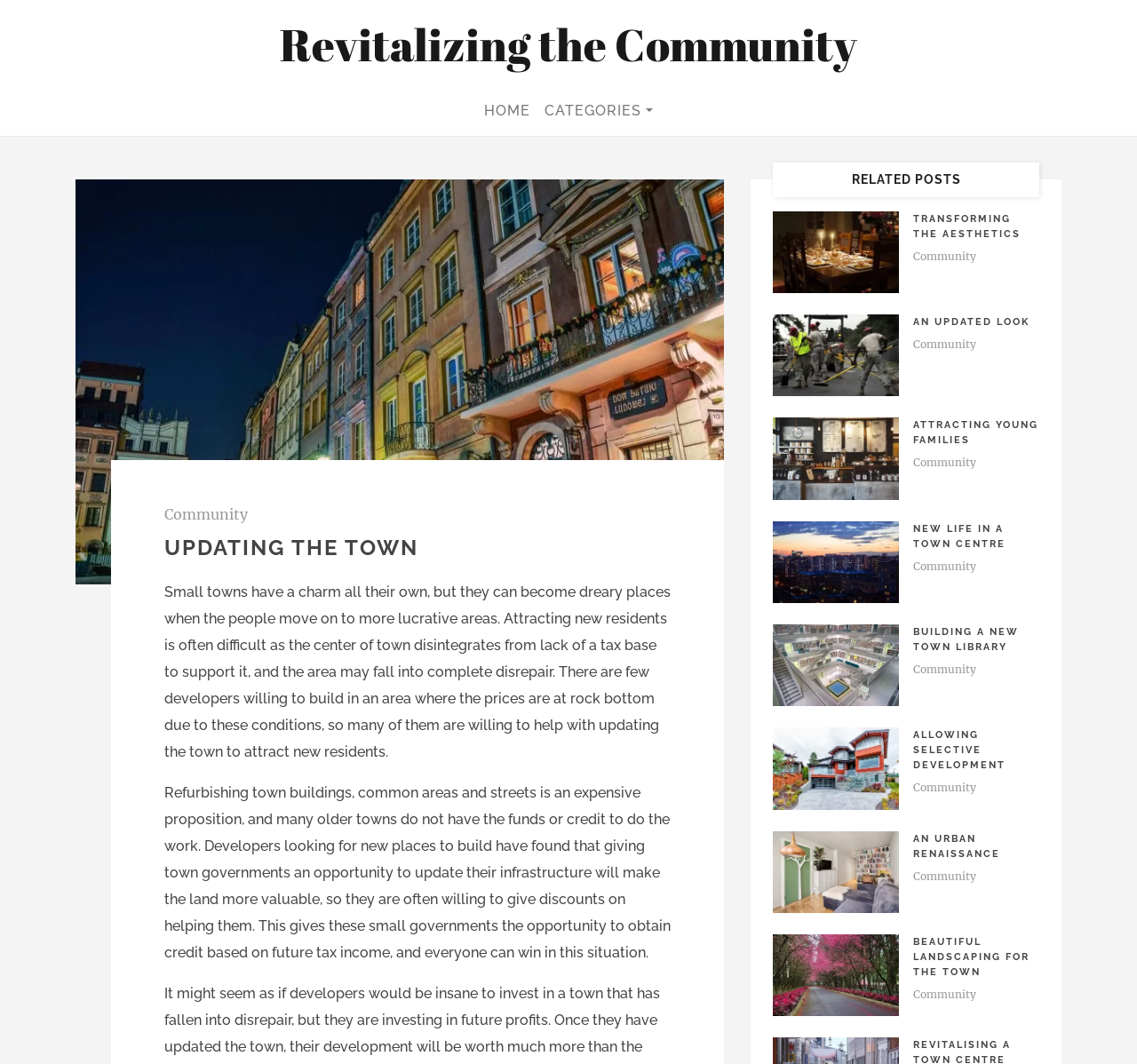Given the element description Revitalizing the Community, predict the bounding box coordinates for the UI element in the webpage screenshot. The format should be (top-left x, top-left y, bottom-right x, bottom-right y), and the values should be between 0 and 1.

[0.246, 0.007, 0.754, 0.078]